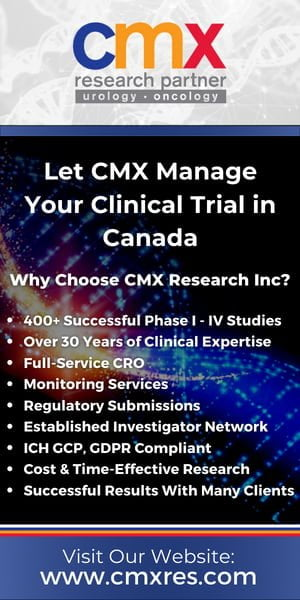What international guidelines does CMX Research comply with?
Please use the visual content to give a single word or phrase answer.

ICH GCP and GDPR